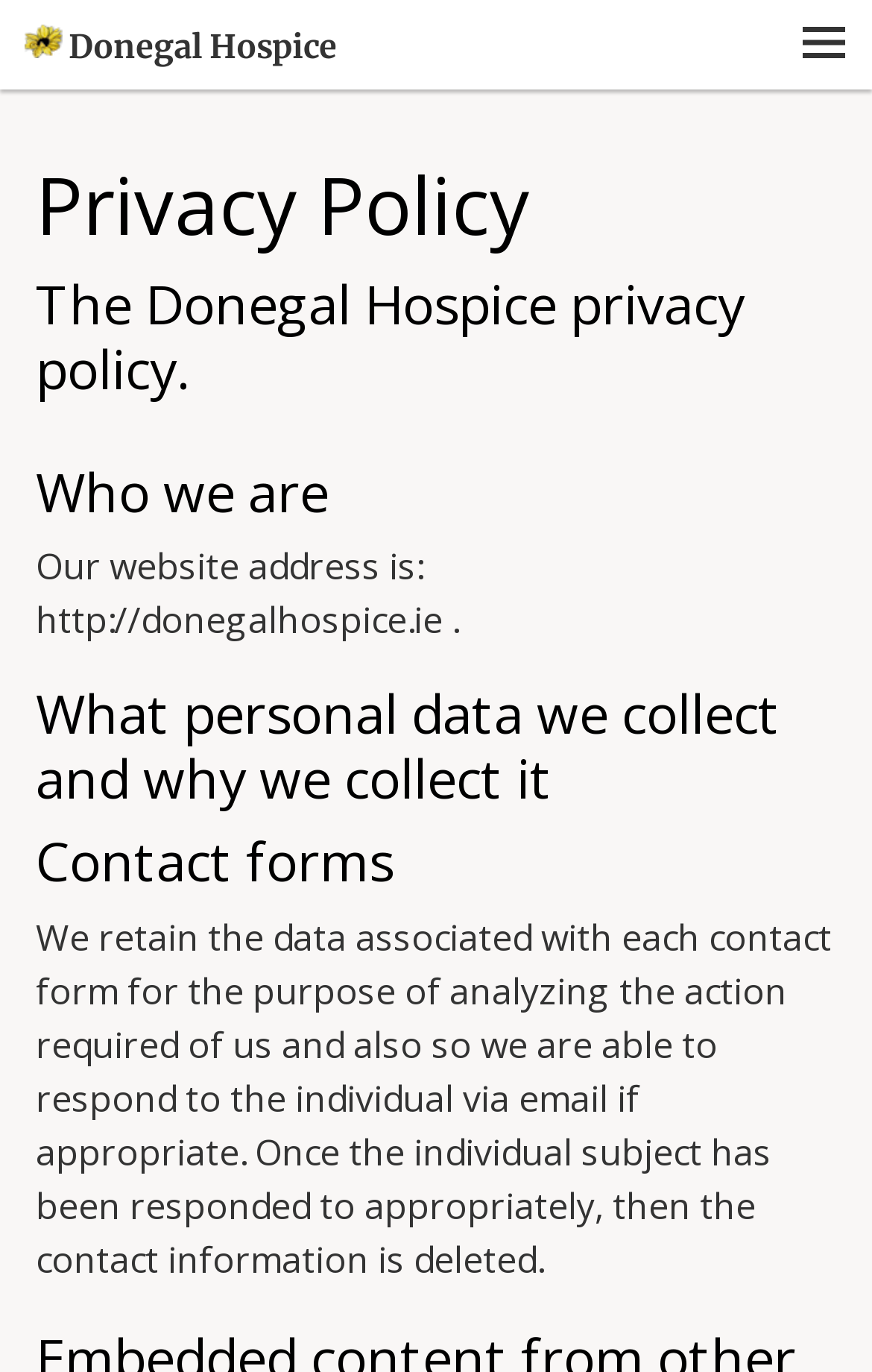What is the website address of Donegal Hospice?
Refer to the screenshot and respond with a concise word or phrase.

http://donegalhospice.ie